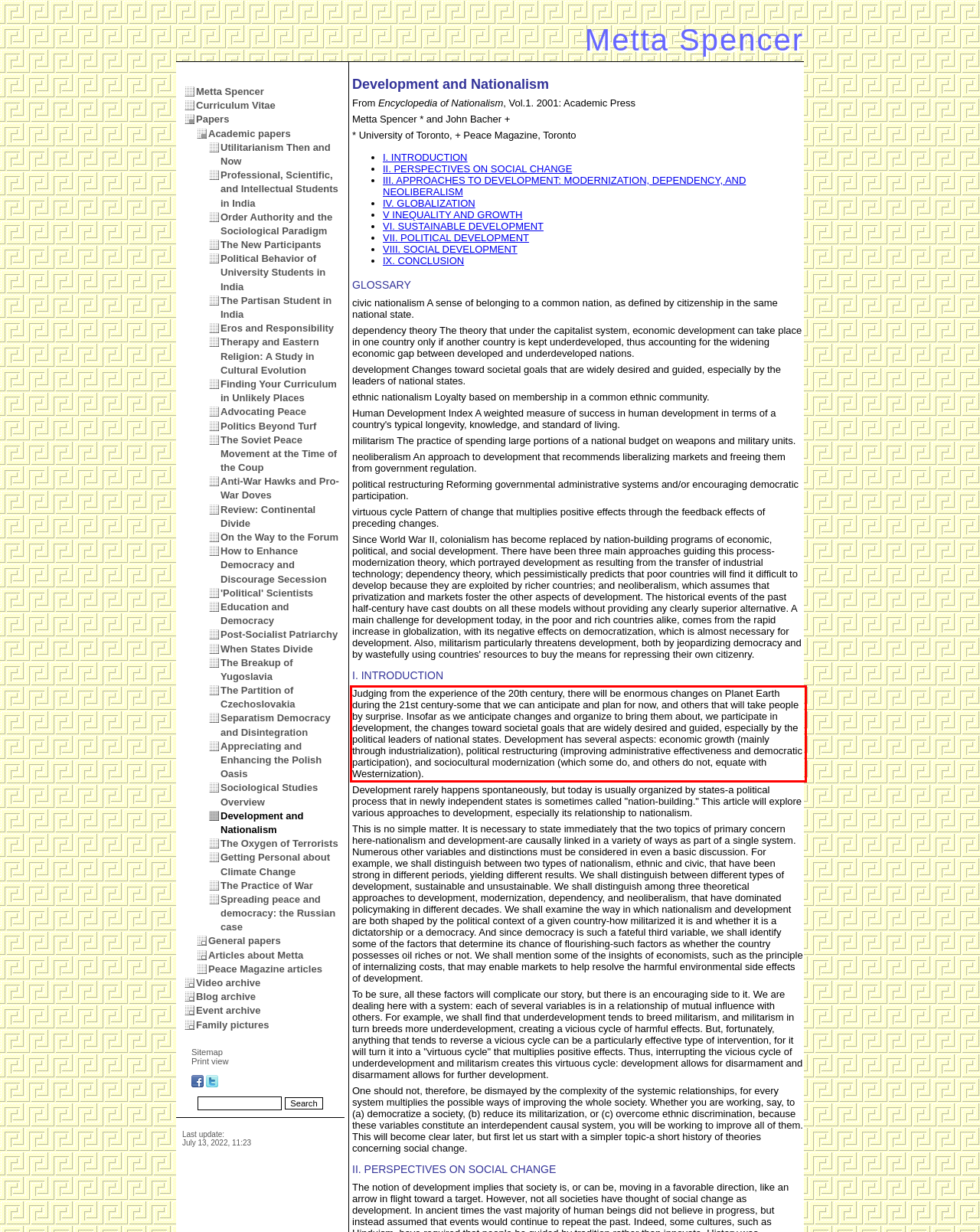In the given screenshot, locate the red bounding box and extract the text content from within it.

Judging from the experience of the 20th century, there will be enormous changes on Planet Earth during the 21st century-some that we can anticipate and plan for now, and others that will take people by surprise. Insofar as we anticipate changes and organize to bring them about, we participate in development, the changes toward societal goals that are widely desired and guided, especially by the political leaders of national states. Development has several aspects: economic growth (mainly through industrialization), political restructuring (improving administrative effectiveness and democratic participation), and sociocultural modernization (which some do, and others do not, equate with Westernization).